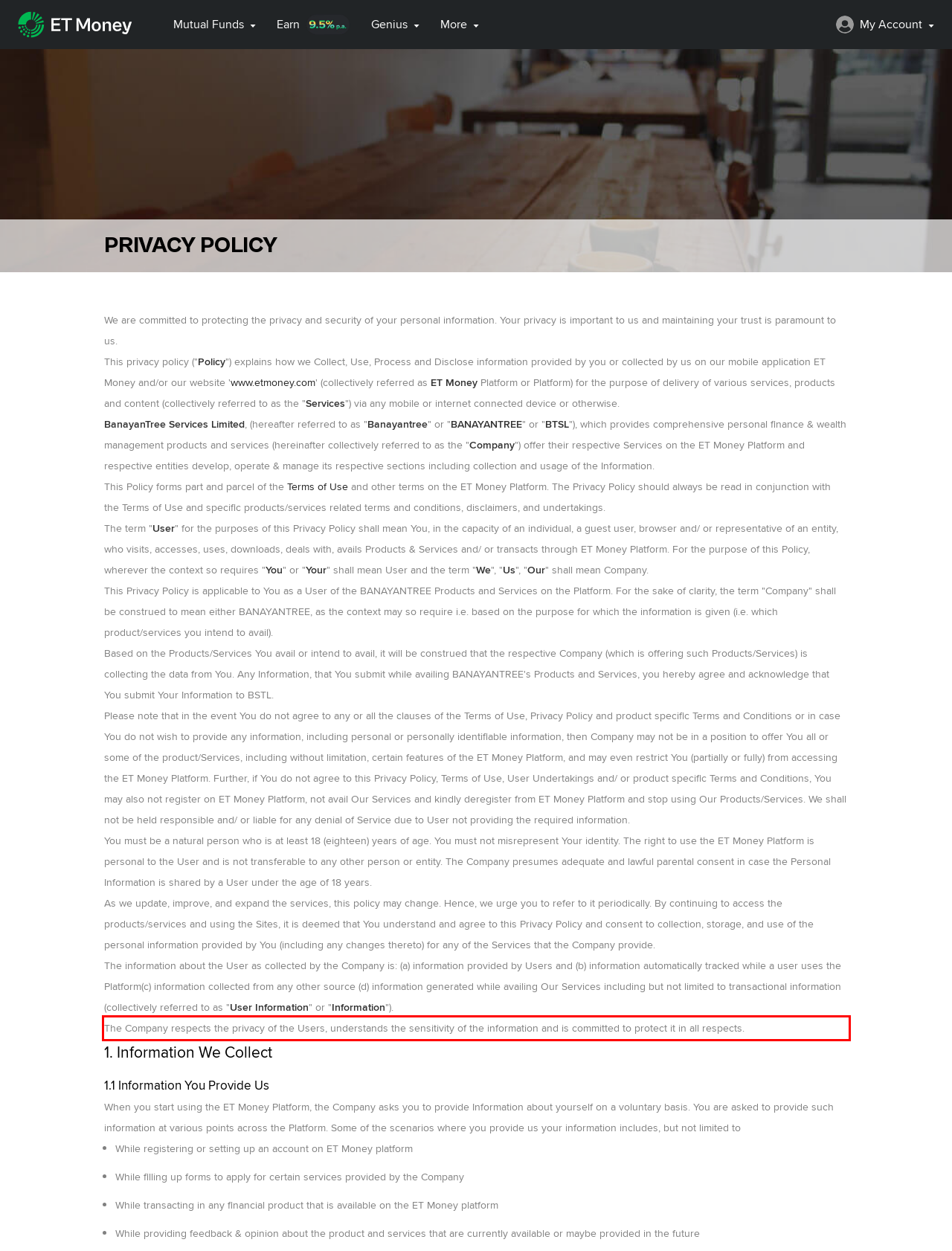Using OCR, extract the text content found within the red bounding box in the given webpage screenshot.

The Company respects the privacy of the Users, understands the sensitivity of the information and is committed to protect it in all respects.